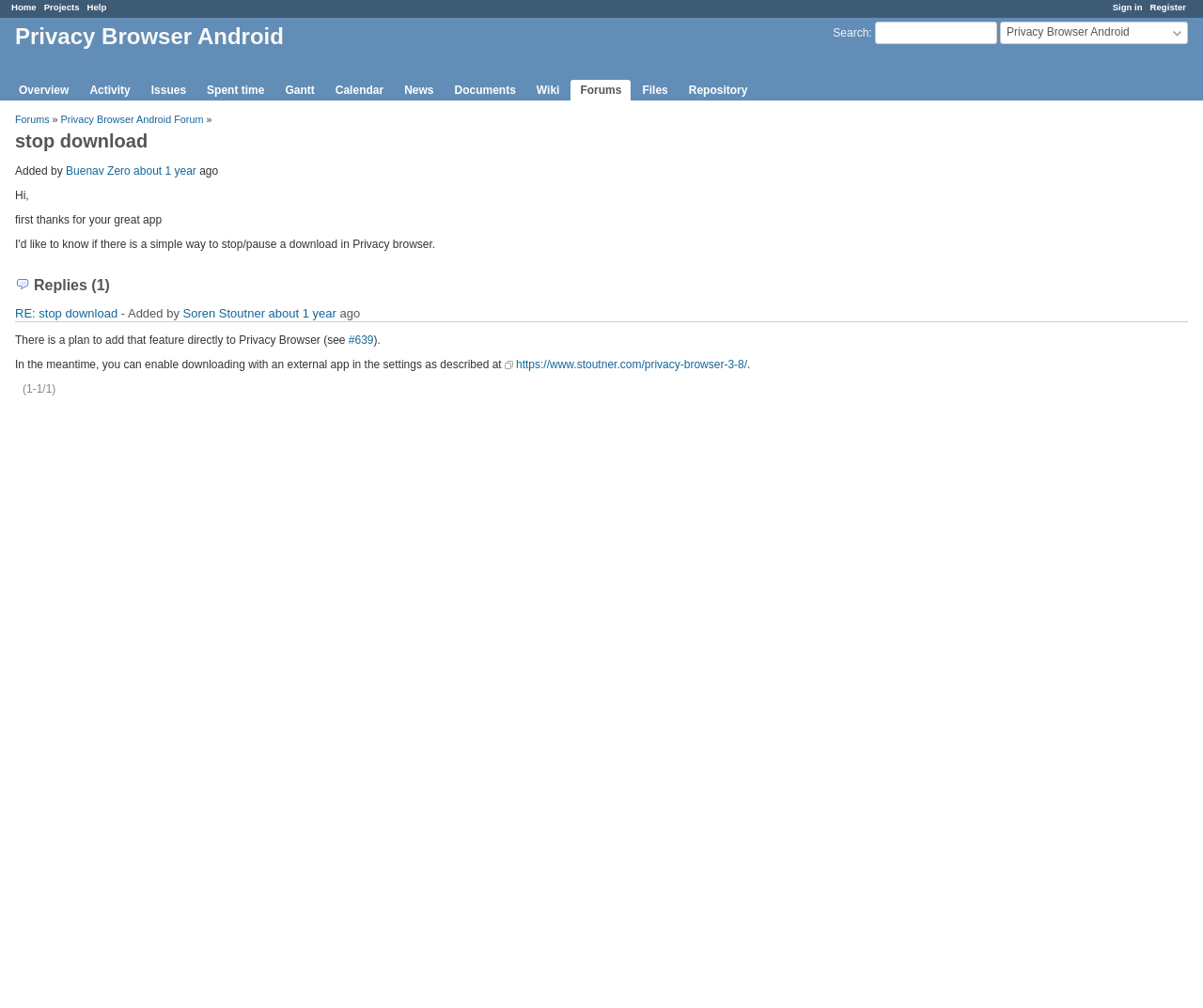Please examine the image and provide a detailed answer to the question: What is the topic of the discussion on this webpage?

The webpage has a heading 'stop download' and also a link 'RE: stop download', which suggests that the topic of discussion on this webpage is related to stopping downloads.